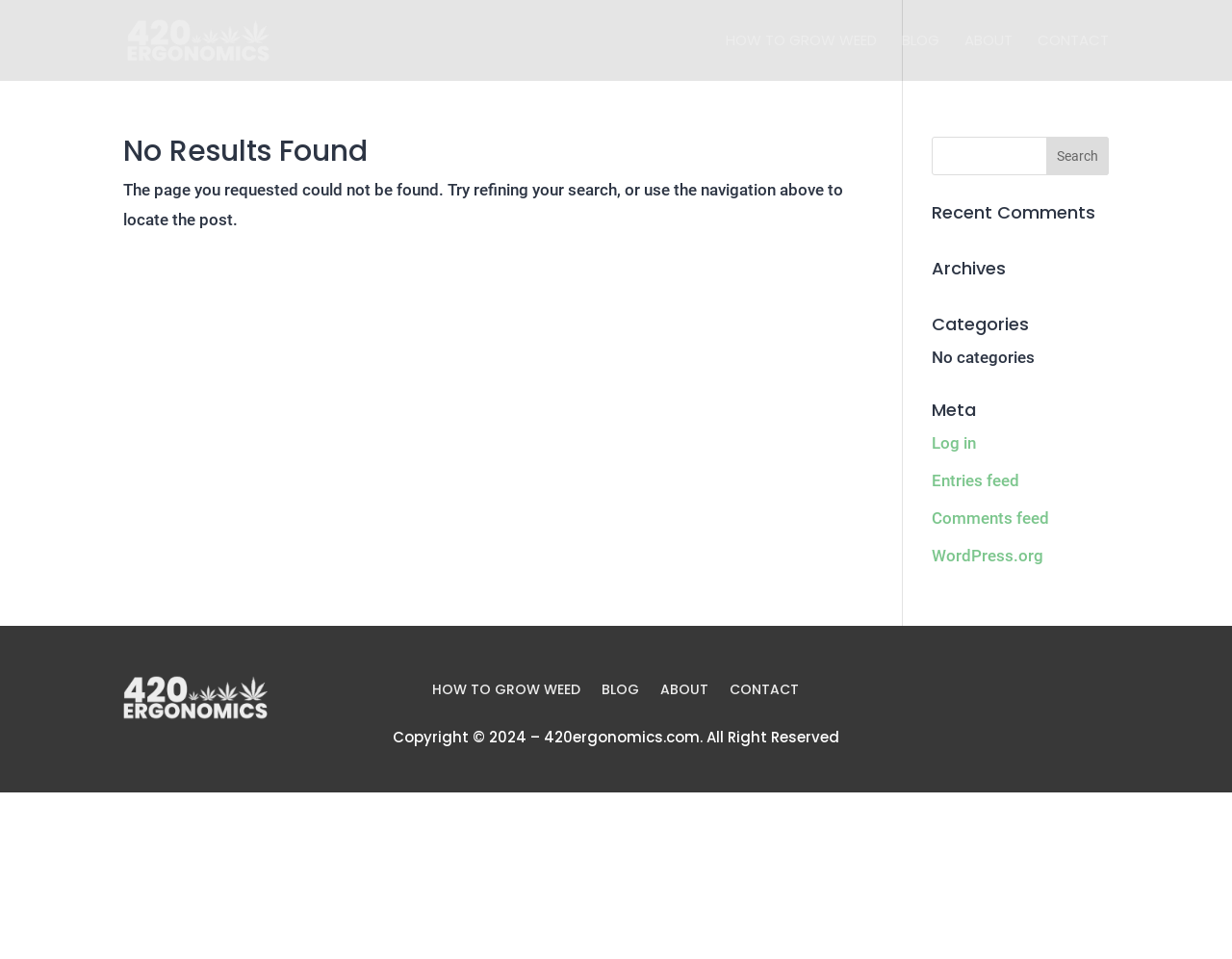From the given element description: "How to Grow Weed", find the bounding box for the UI element. Provide the coordinates as four float numbers between 0 and 1, in the order [left, top, right, bottom].

[0.351, 0.712, 0.471, 0.734]